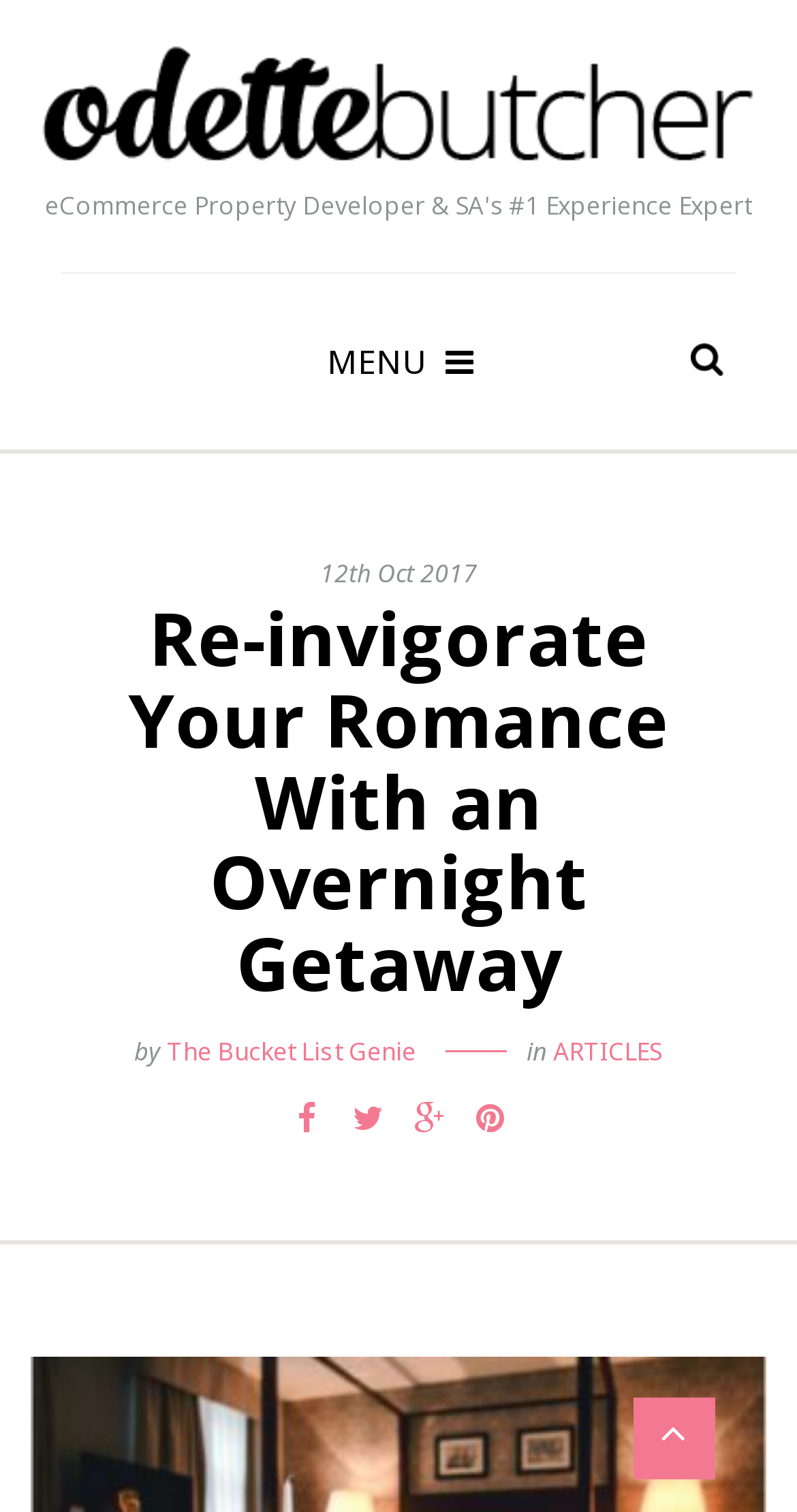Locate the bounding box coordinates of the element that should be clicked to execute the following instruction: "Explore Citi Housing Kharian".

None